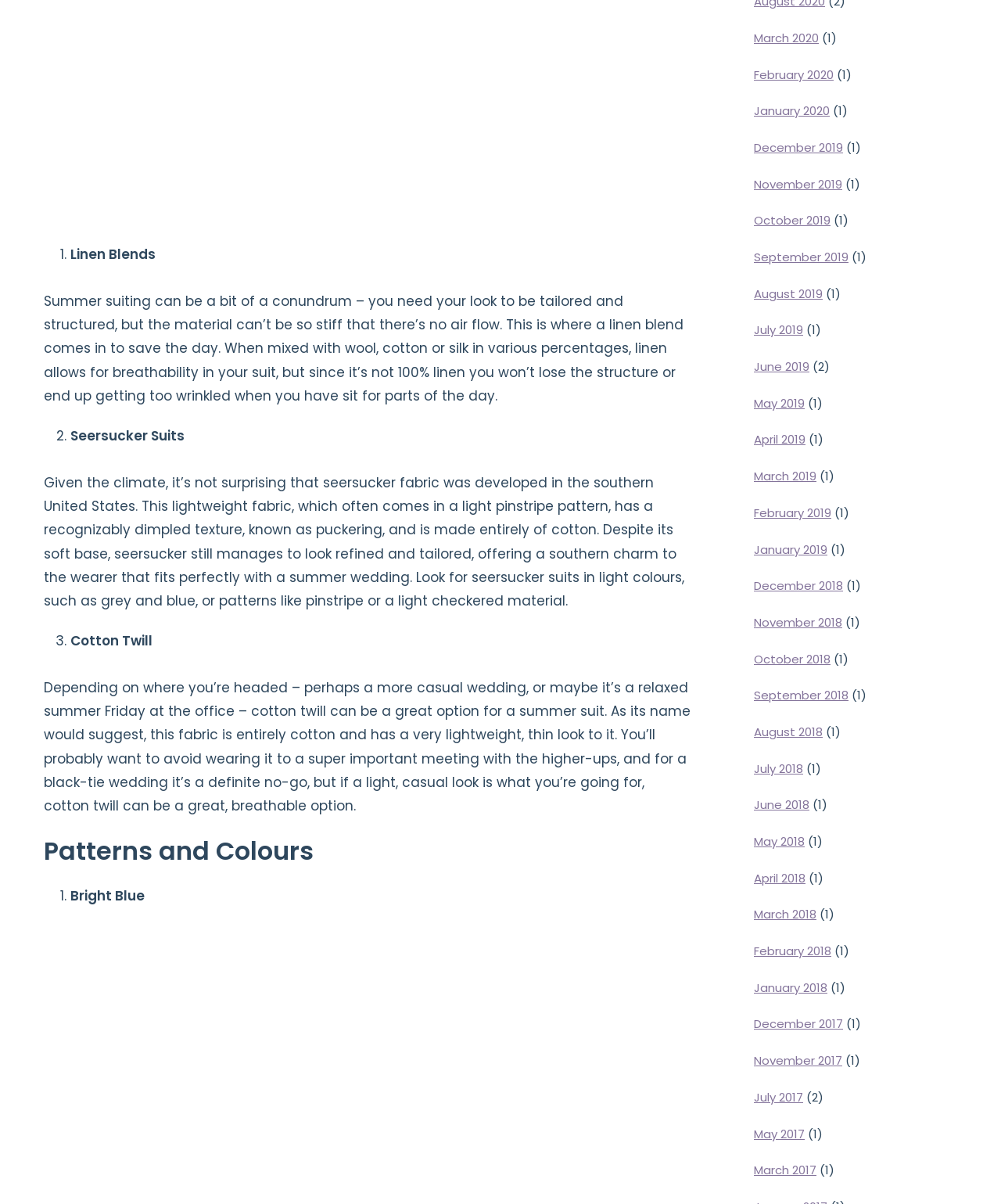Answer this question in one word or a short phrase: What is the first pattern or color mentioned?

Bright Blue